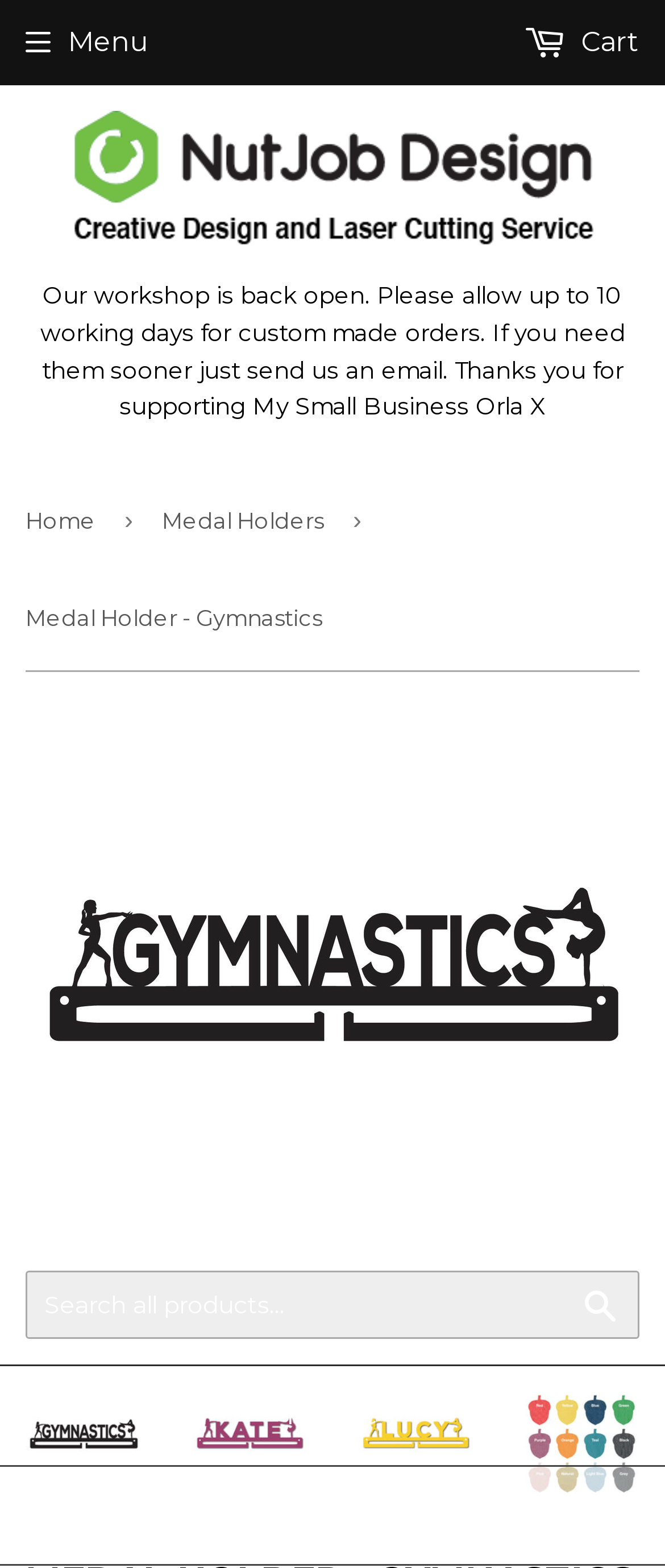Determine the heading of the webpage and extract its text content.

MEDAL HOLDER - GYMNASTICS